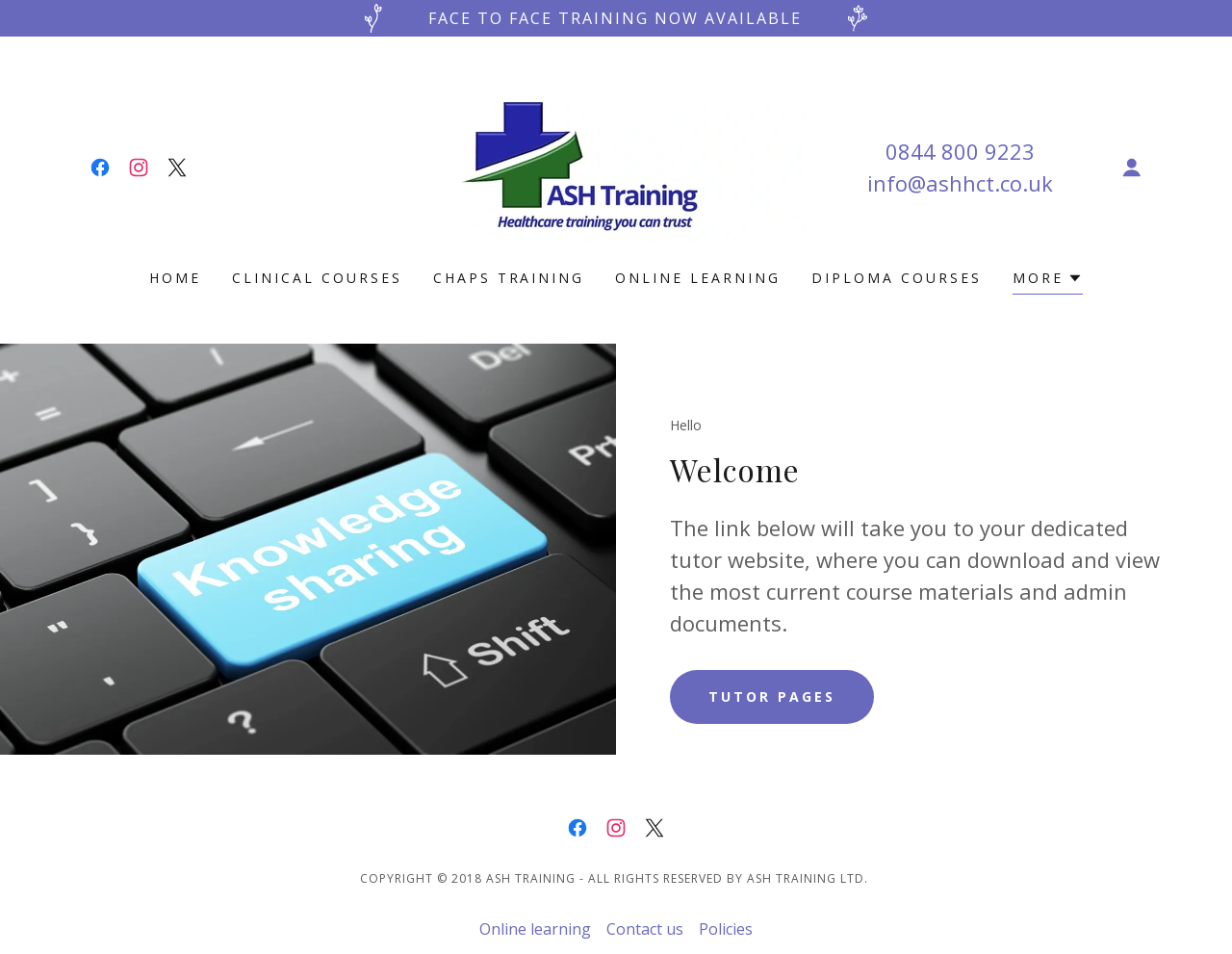Determine the coordinates of the bounding box for the clickable area needed to execute this instruction: "Call 0844 800 9223".

[0.345, 0.162, 0.655, 0.184]